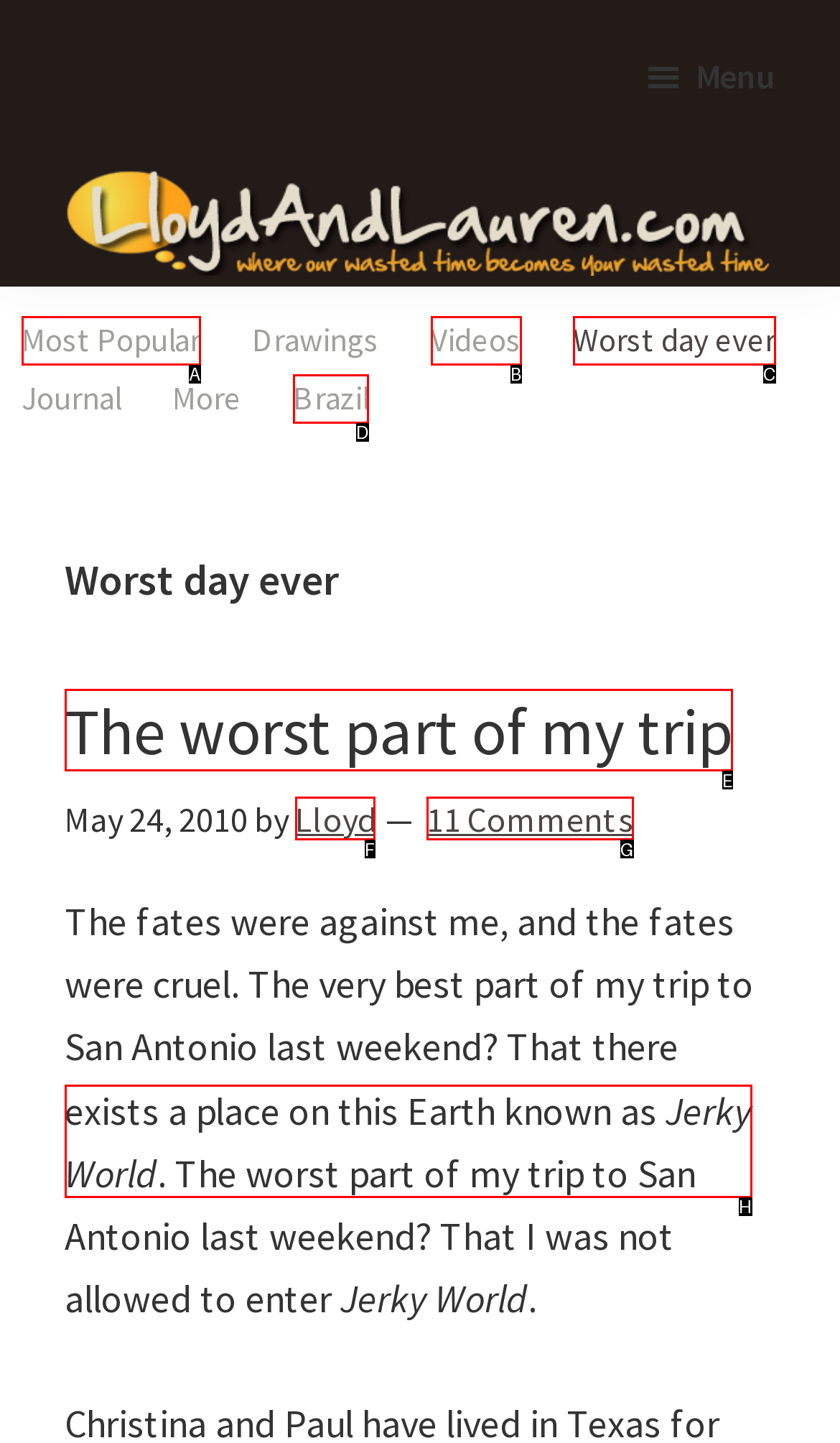Identify the appropriate lettered option to execute the following task: View the 'Jerky World' link
Respond with the letter of the selected choice.

H